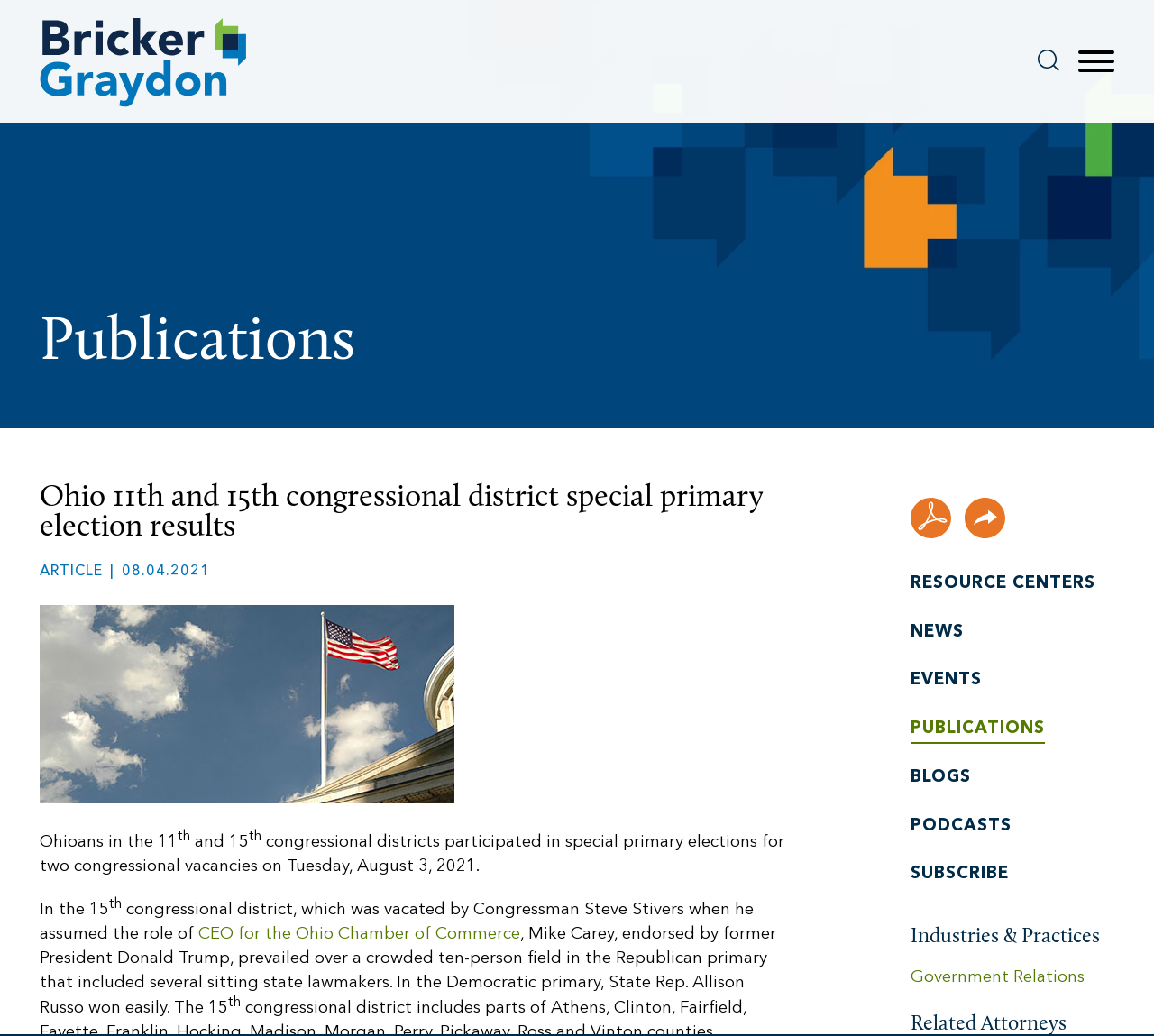Give a detailed overview of the webpage's appearance and contents.

The webpage is about the Ohio 11th and 15th congressional district special primary election results. At the top left corner, there is a link to "Bricker Graydon LLP" accompanied by an image. Below it, there is a heading that displays the title of the webpage. 

On the top right corner, there are several links and buttons, including "Main Content", "Main Menu", "Search" with a search icon, and a "Menu" button. 

Below the top section, there is a decorative image that spans the entire width of the page. 

On the left side, there is a navigation section with links to "PDF", "RESOURCE CENTERS", "NEWS", "EVENTS", "PUBLICATIONS", "BLOGS", "PODCASTS", and "SUBSCRIBE". 

The main content of the webpage is divided into sections. The first section has a heading "Ohio 11th and 15th congressional district special primary election results" and a static text "ARTICLE" above a timestamp "08.04.2021". Below it, there is an image of the Ohio statehouse and American flag. 

The main article starts with a paragraph of text that describes the special primary elections for two congressional vacancies on Tuesday, August 3, 2021. The text continues to describe the results of the elections in the 15th congressional district, including the winners of the Republican and Democratic primaries. 

At the bottom of the page, there is a heading "Industries & Practices" and a link to "Government Relations".